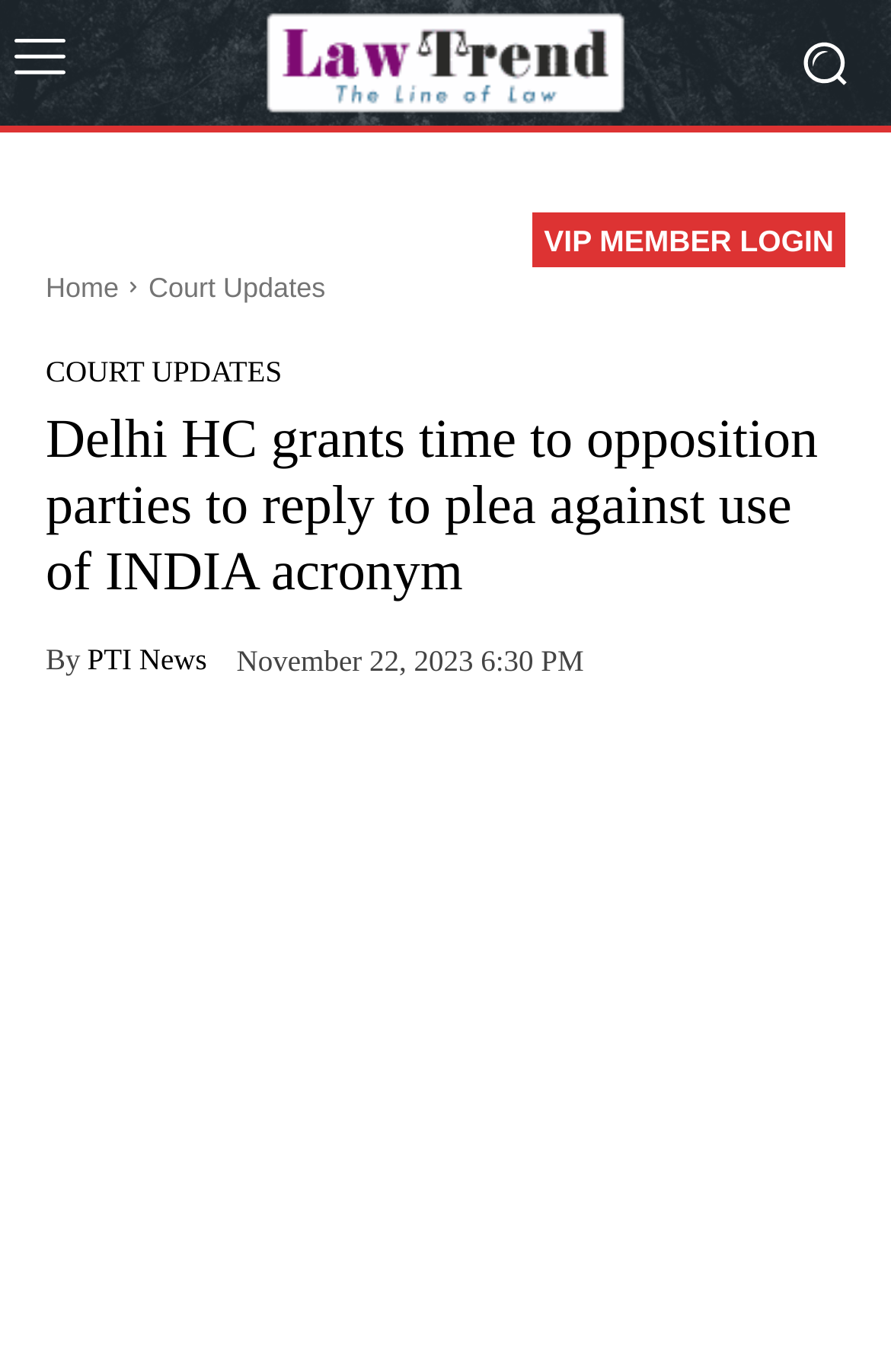Write an extensive caption that covers every aspect of the webpage.

The webpage appears to be a news article from a legal news website, Law Trend. At the top left, there is a small image, and next to it, a link to the website's homepage. The website's logo, "Law Trend- Legal News Website", is situated at the top center. On the top right, there is another image.

Below the logo, there are several links, including "VIP MEMBER LOGIN" on the right and "Home" and "Court Updates" on the left. The main heading of the article, "Delhi HC grants time to opposition parties to reply to plea against use of INDIA acronym", is centered on the page.

The article's content starts with the author's name, "By", followed by a link to the news agency "PTI News". The publication date and time, "November 22, 2023 6:30 PM", are displayed next to the author's name. There are also several social media links, represented by icons, situated below the article's heading.

The webpage has a total of 4 images, 9 links, and 2 static text elements. The layout is organized, with clear headings and concise text, making it easy to navigate and read.